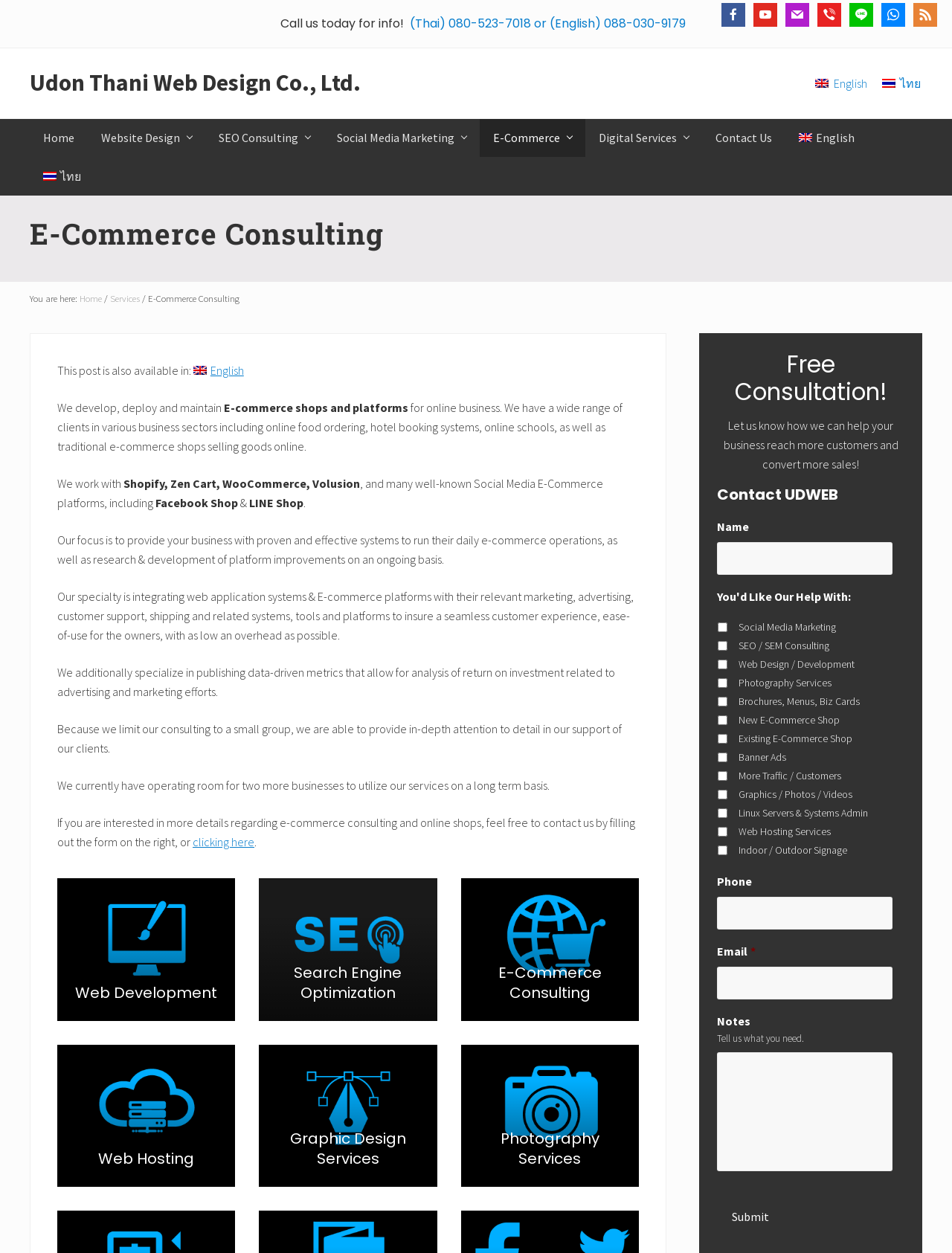How many businesses can Udon Thani Web Design Co., Ltd. currently support?
Kindly give a detailed and elaborate answer to the question.

The webpage states that Udon Thani Web Design Co., Ltd. currently has operating room for two more businesses to utilize its services on a long-term basis. This implies that the company has limited capacity and can only support a certain number of clients at a time.